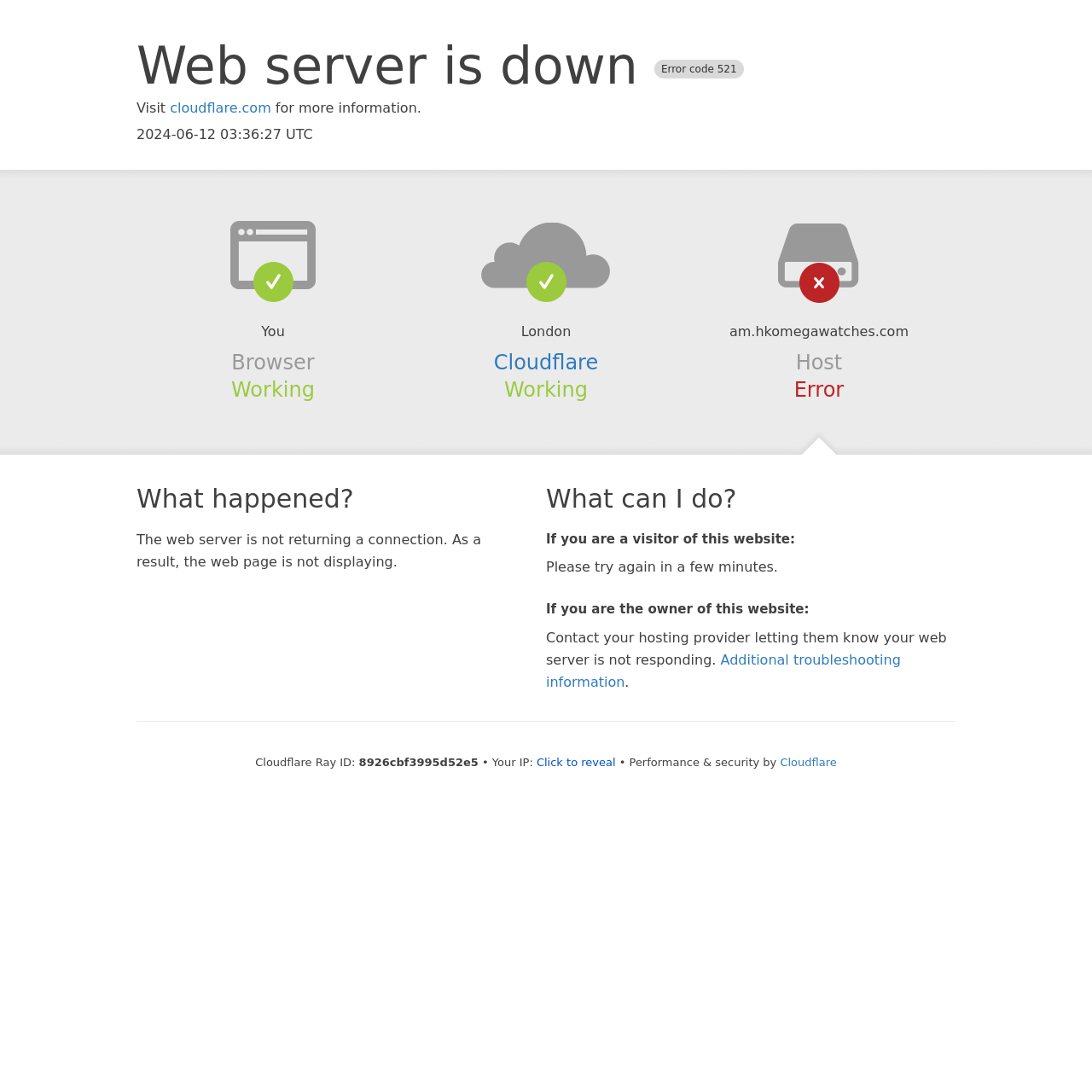What is the current status of the browser?
Carefully analyze the image and provide a detailed answer to the question.

The status of the browser is mentioned as 'Working' in the section 'Browser' which is located below the error message.